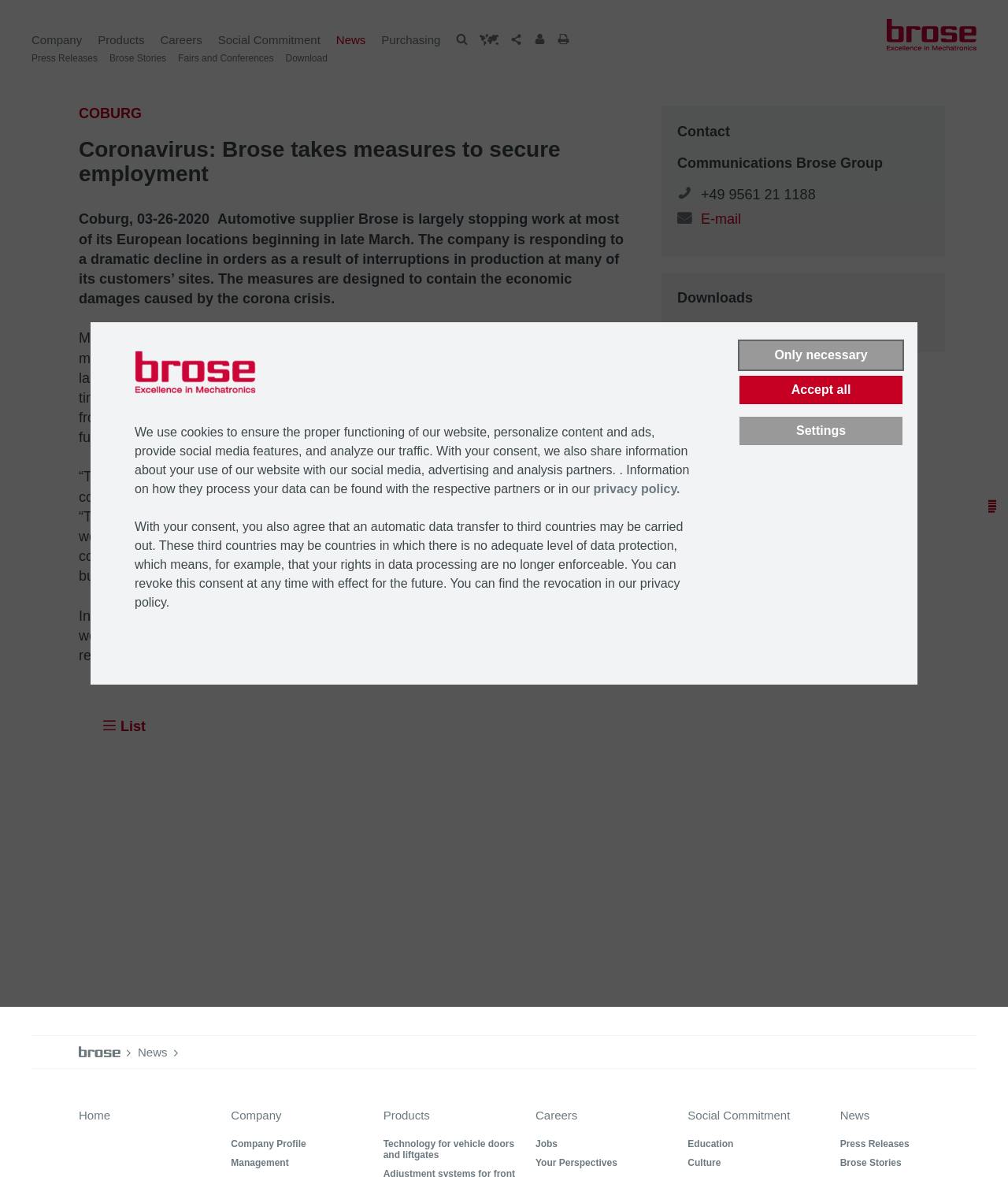Extract the bounding box coordinates for the UI element described by the text: "Social Commitment". The coordinates should be in the form of [left, top, right, bottom] with values between 0 and 1.

[0.216, 0.027, 0.318, 0.041]